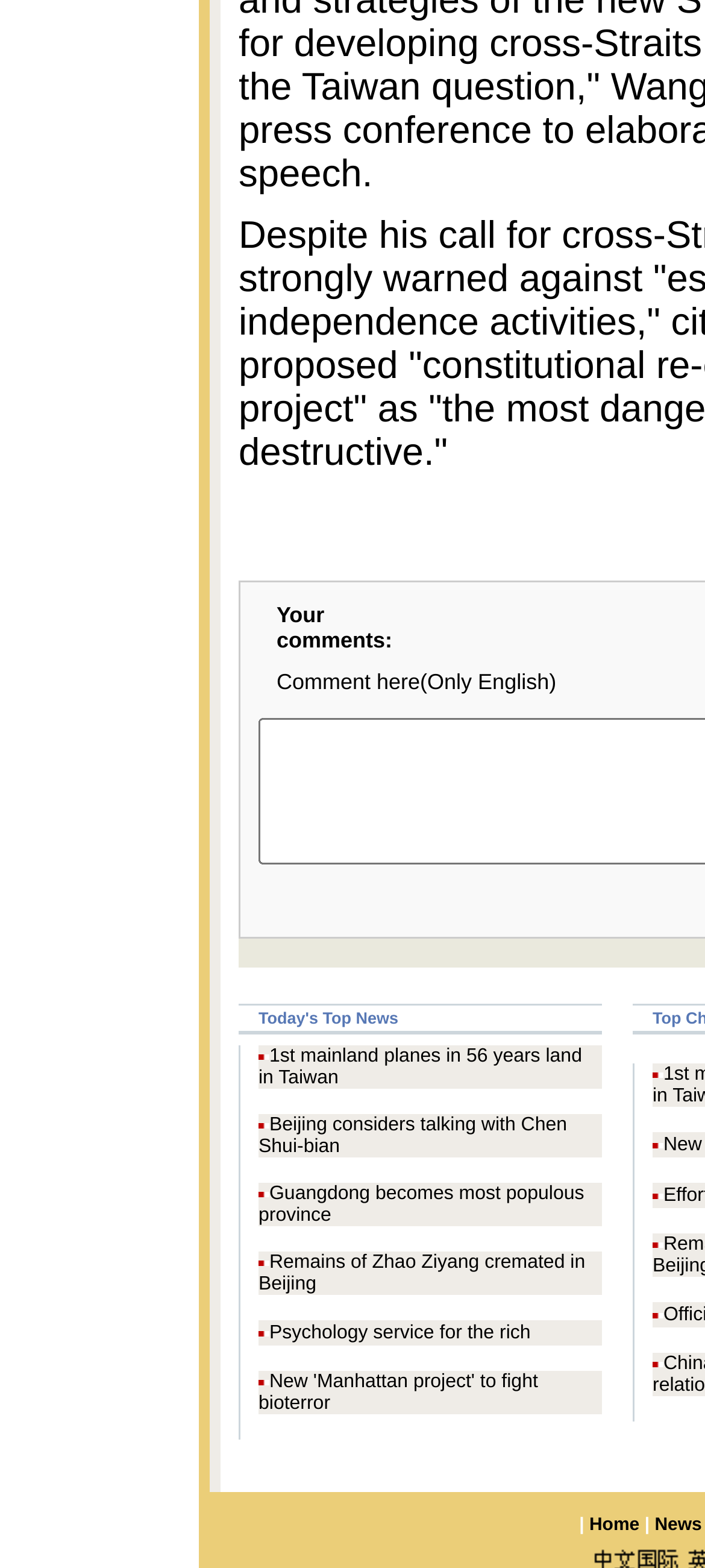What is the last news article about?
Provide a detailed and extensive answer to the question.

I looked at the last news article title and it says 'Psychology service for the rich'.